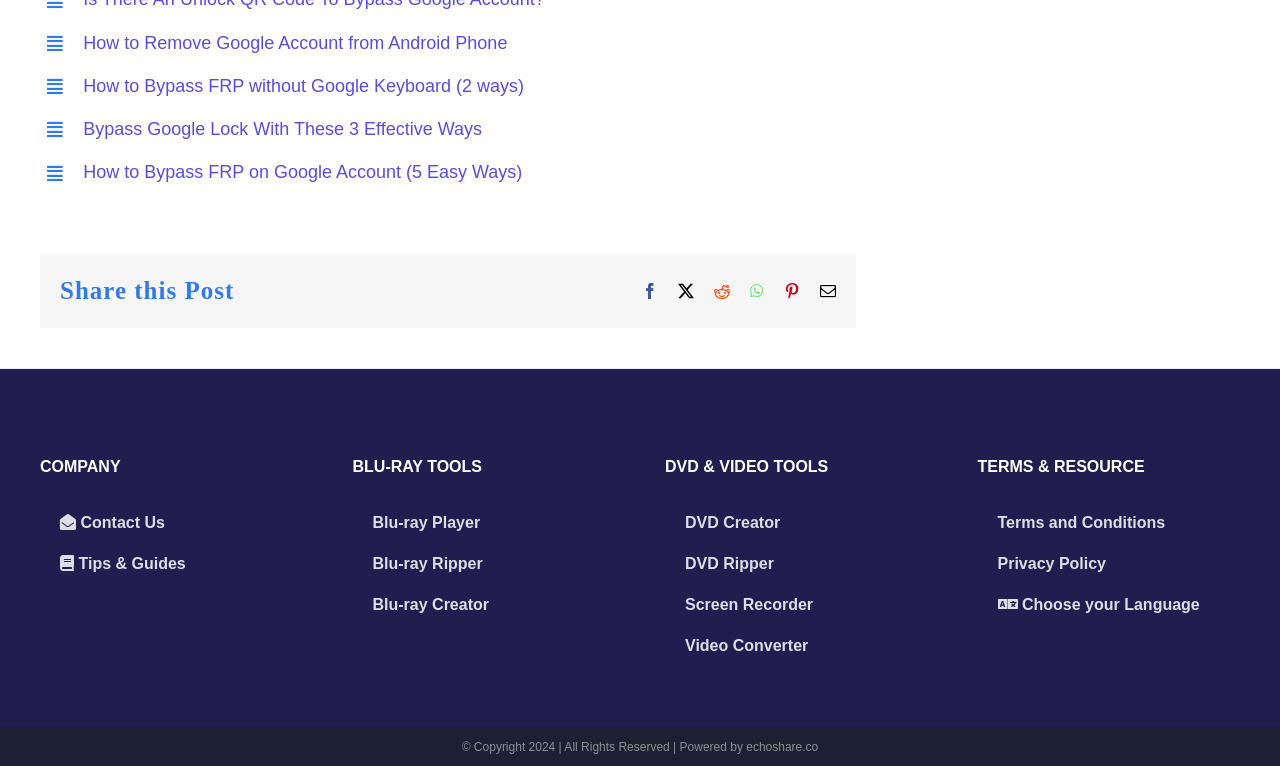Identify the bounding box coordinates for the element that needs to be clicked to fulfill this instruction: "Contact Us". Provide the coordinates in the format of four float numbers between 0 and 1: [left, top, right, bottom].

[0.031, 0.656, 0.235, 0.71]